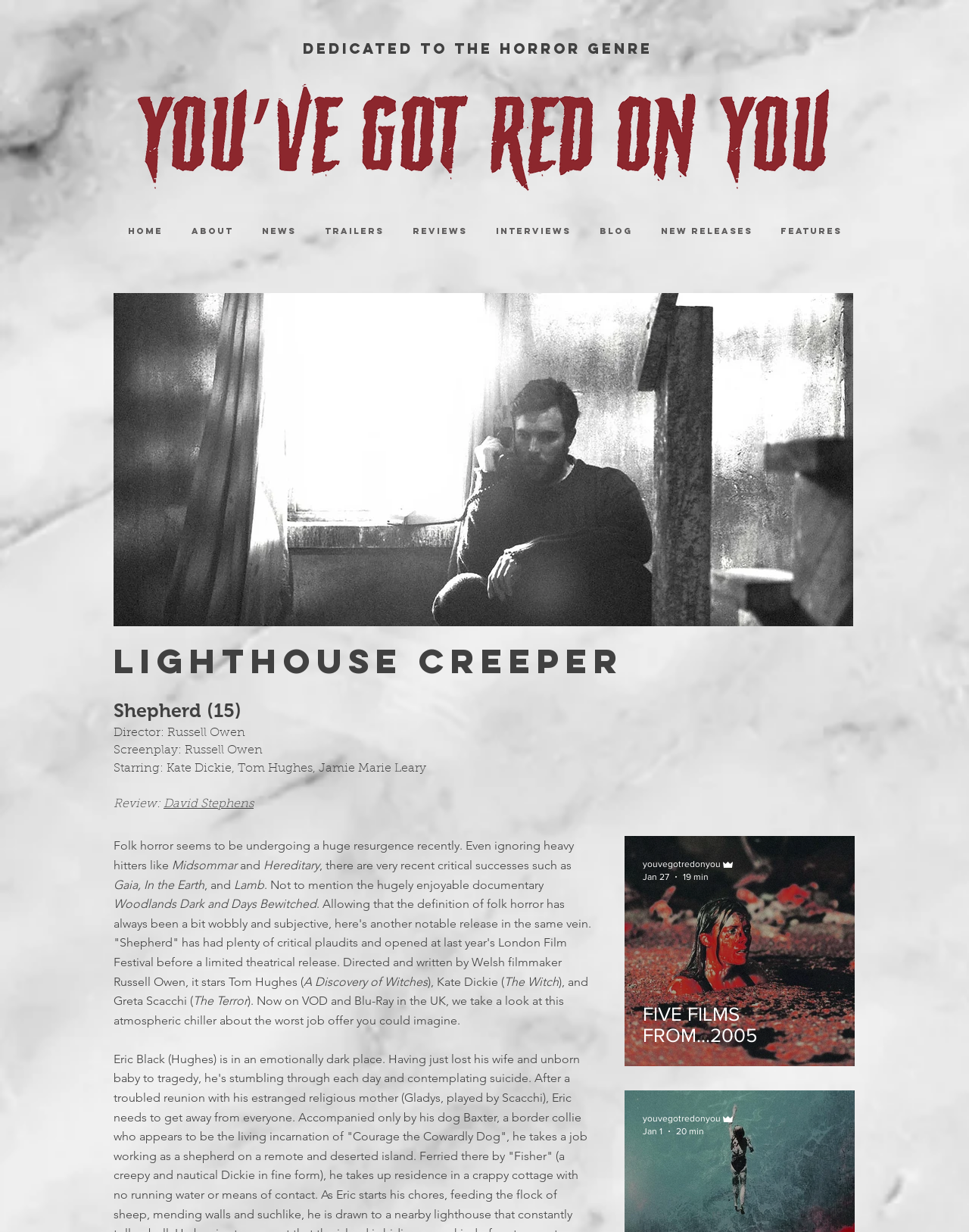Who is the director of the movie?
Please analyze the image and answer the question with as much detail as possible.

The answer can be found in the StaticText element with the text 'Director:' followed by the name 'Russell Owen', which is located below the movie title, indicating that Russell Owen is the director of the movie.